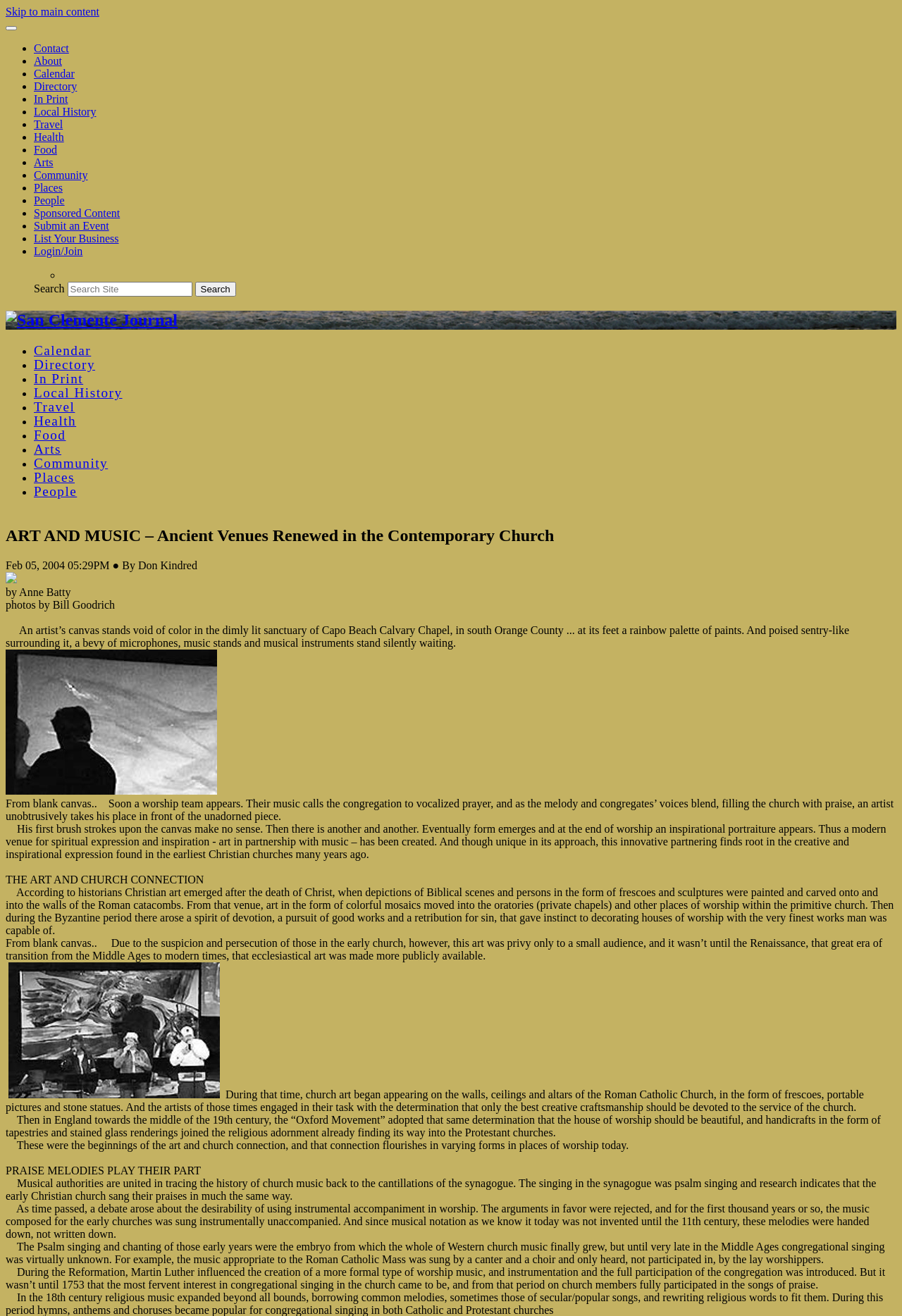Select the bounding box coordinates of the element I need to click to carry out the following instruction: "Click on the 'Login/Join' button".

[0.038, 0.186, 0.092, 0.195]